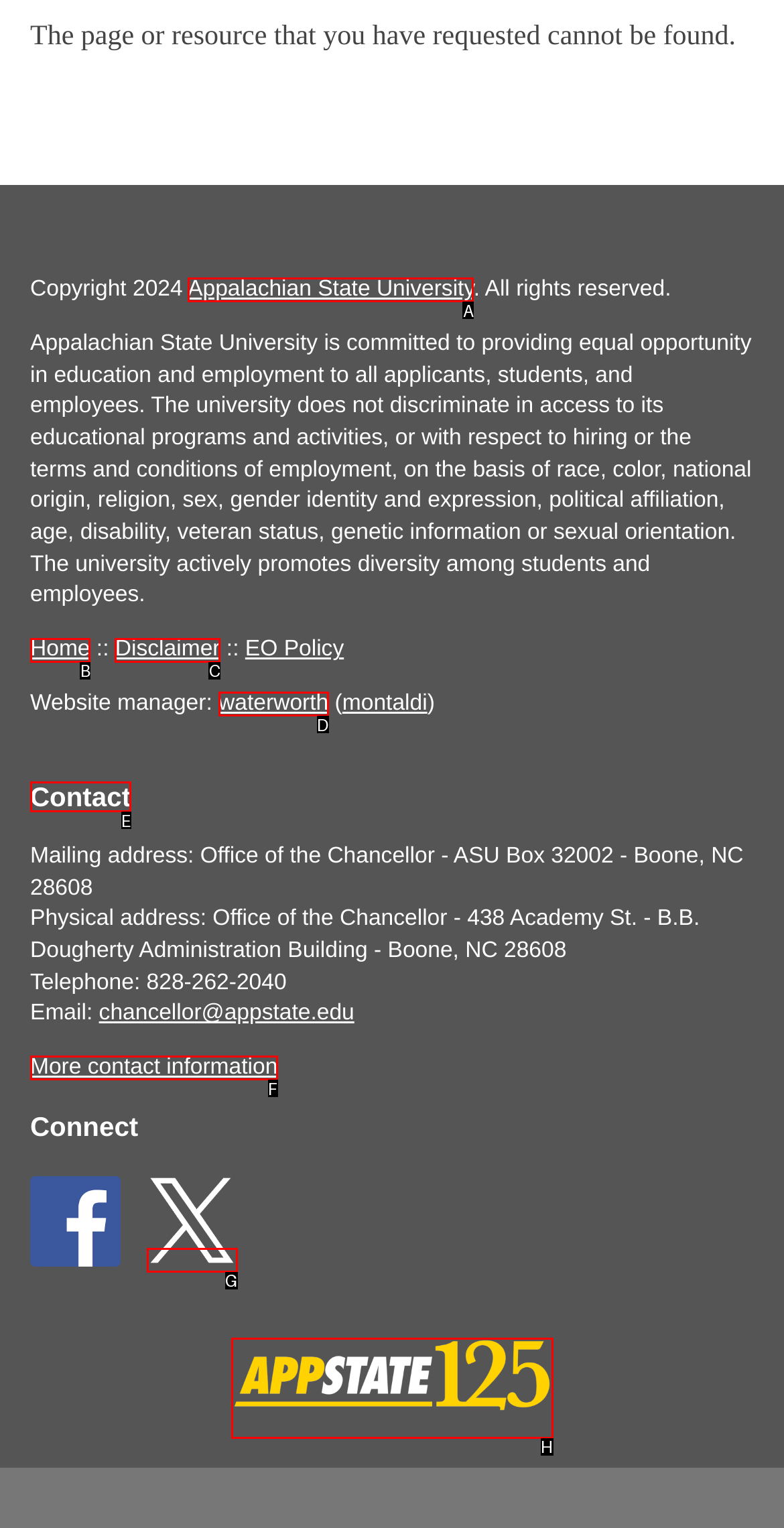Given the description: waterworth, identify the matching HTML element. Provide the letter of the correct option.

D